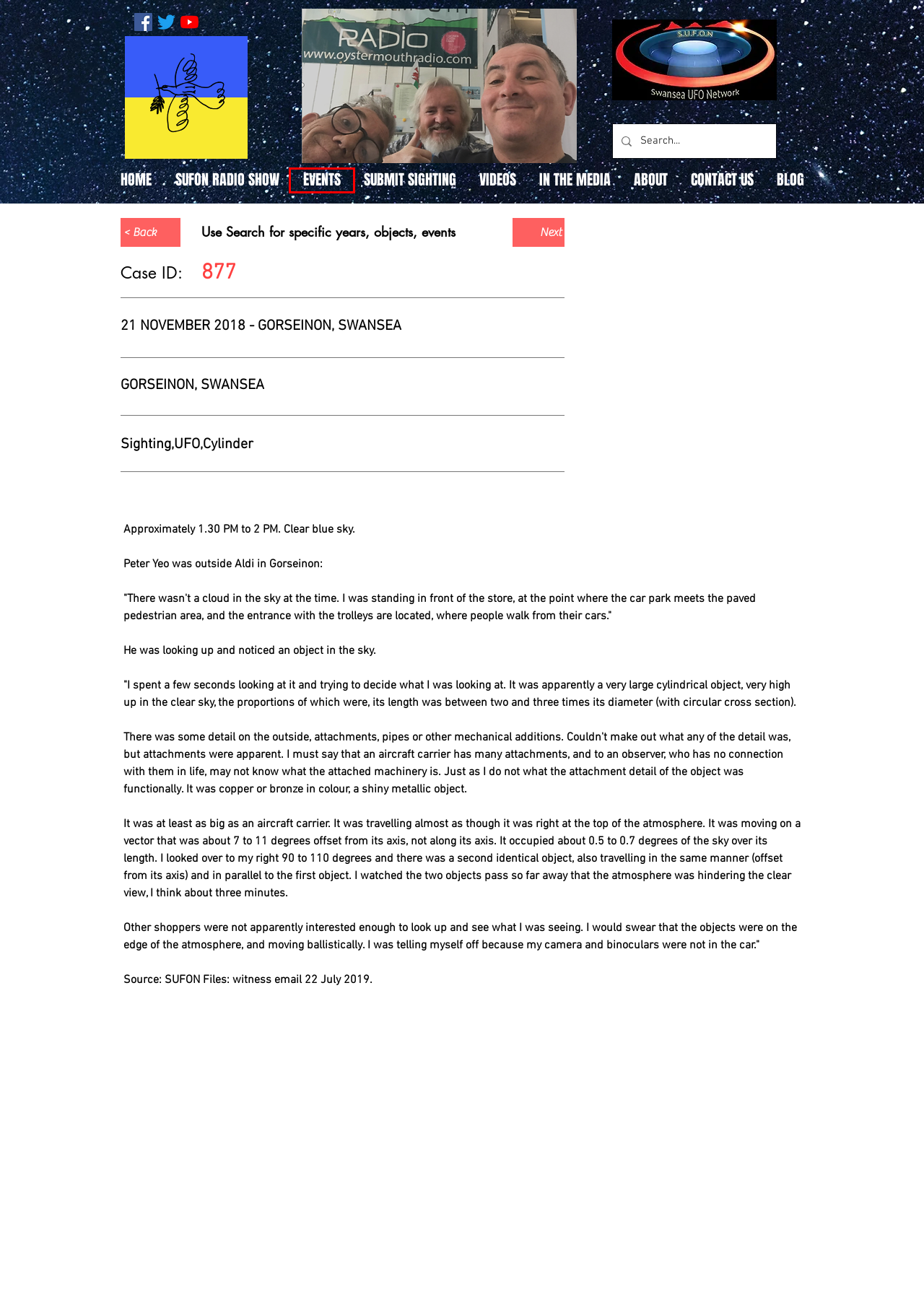You have a screenshot of a webpage with a red rectangle bounding box. Identify the best webpage description that corresponds to the new webpage after clicking the element within the red bounding box. Here are the candidates:
A. Items
B. ABOUT | Swansea Ufo Network
C. IN THE MEDIA | Swansea Ufo Network
D. CONTACT US | Swansea Ufo Network
E. EVENTS | Swansea Ufo Network
F. SUFON RADIO SHOW | Swansea Ufo Network
G. SUBMIT SIGHTING | Swansea Ufo Network
H. BLOG | Swansea Ufo Network

E